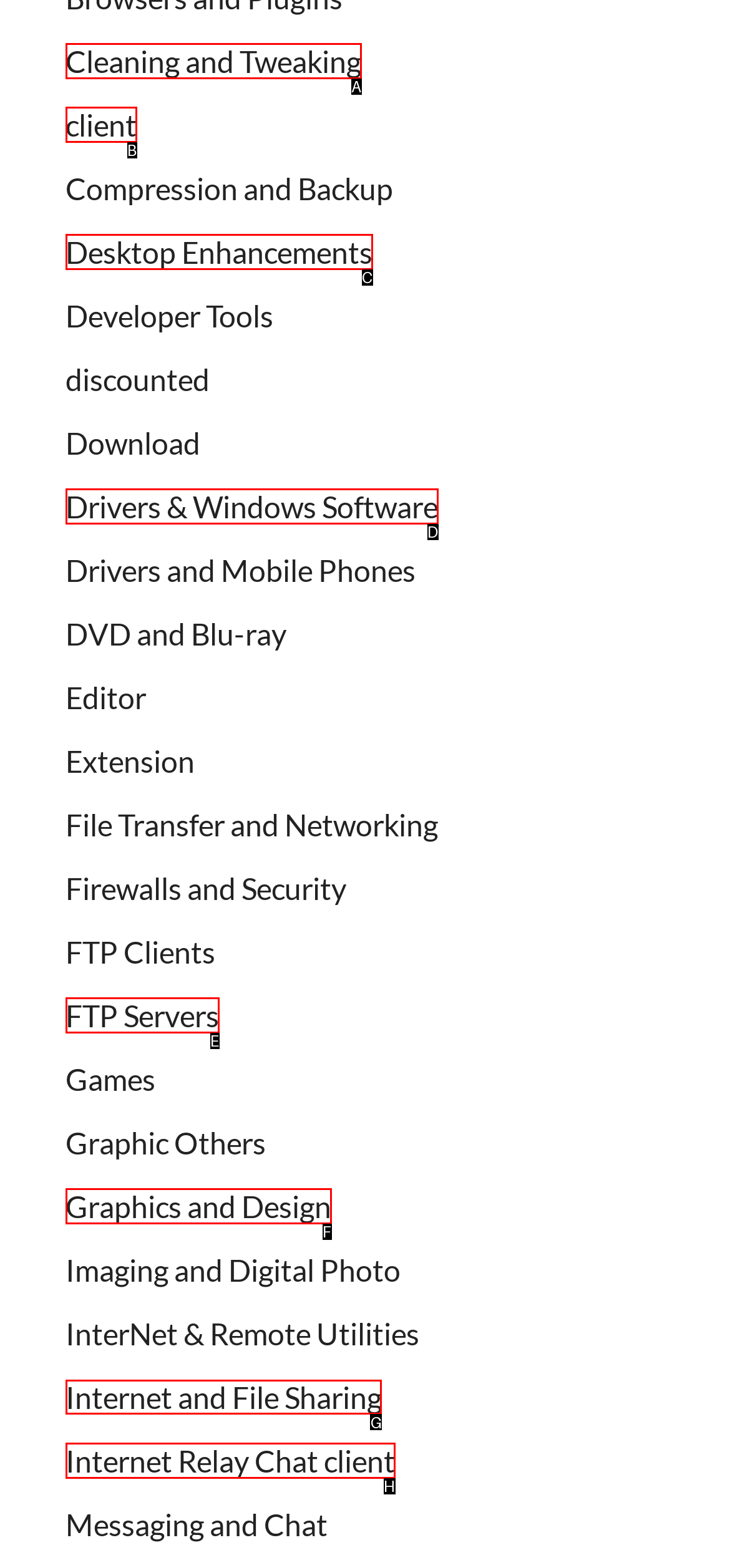Select the HTML element that should be clicked to accomplish the task: Check out Internet and File Sharing software Reply with the corresponding letter of the option.

G